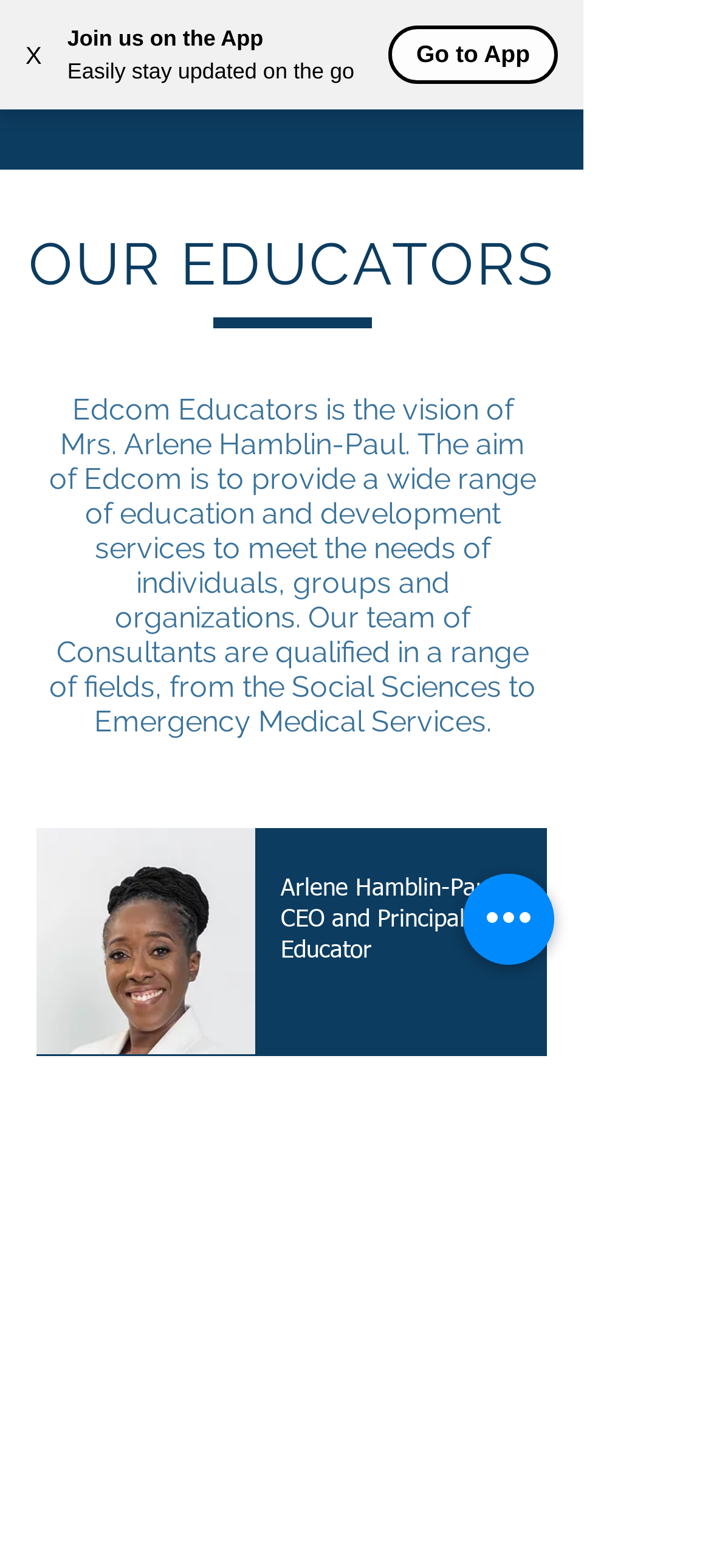What is the profession of Mrs. Arlene Hamblin-Paul?
From the image, respond using a single word or phrase.

Educator